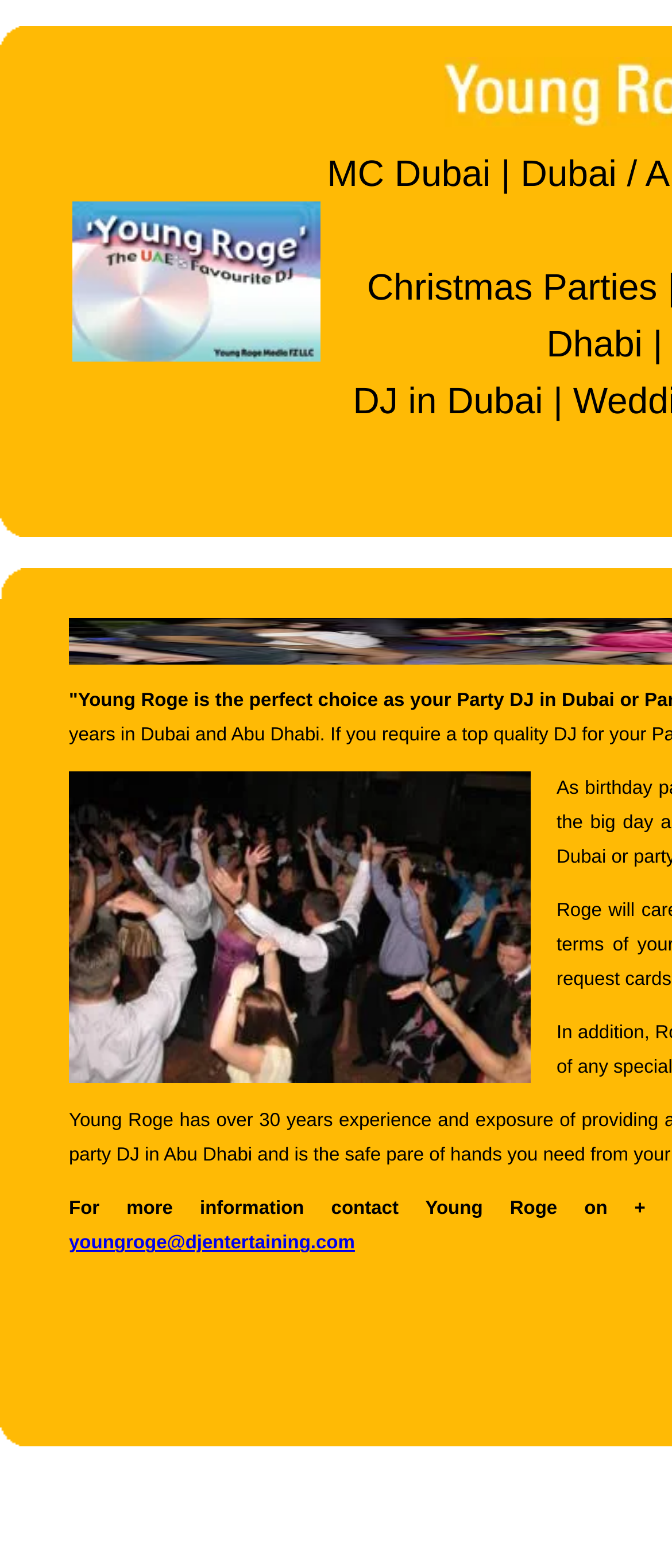By analyzing the image, answer the following question with a detailed response: What is the occupation of Young Roge besides DJing?

The meta description mentions that Young Roge has been a 'professional DJ and broadcaster for over' a certain period, indicating that besides DJing, he is also a broadcaster.